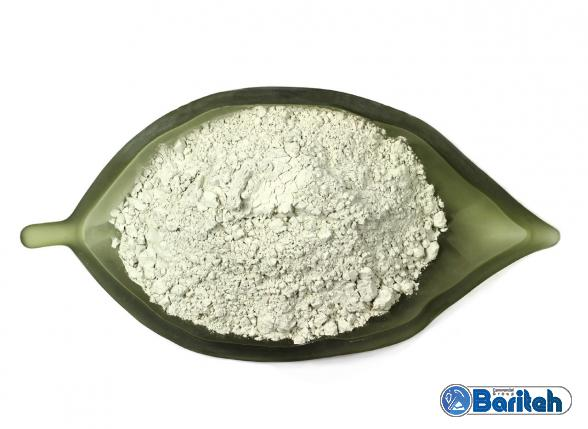What are the health benefits of the clay?
Based on the image, answer the question with as much detail as possible.

According to the caption, the bentonite clay has numerous health benefits, including its positive effects on the digestive system, skin health, and detoxification, which are highlighted as its key advantages.